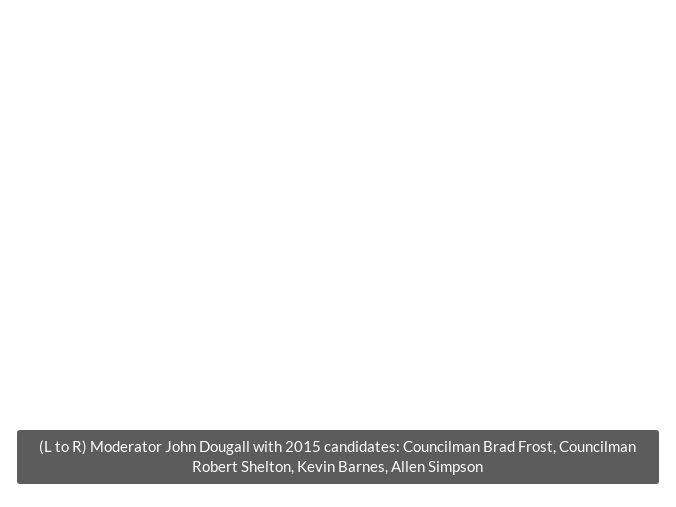Thoroughly describe everything you see in the image.

The image features a group of individuals who participated in a "meet the candidates" event moderated by John Dougall. From left to right, the attendees include Councilman Brad Frost, Councilman Robert Shelton, Kevin Barnes, and Allen Simpson. This gathering was part of the 2015 election cycle, emphasizing community engagement and the opportunity for voters to connect with their local candidates. The backdrop of the event highlights the importance of civic involvement and the democratic process within American Fork.